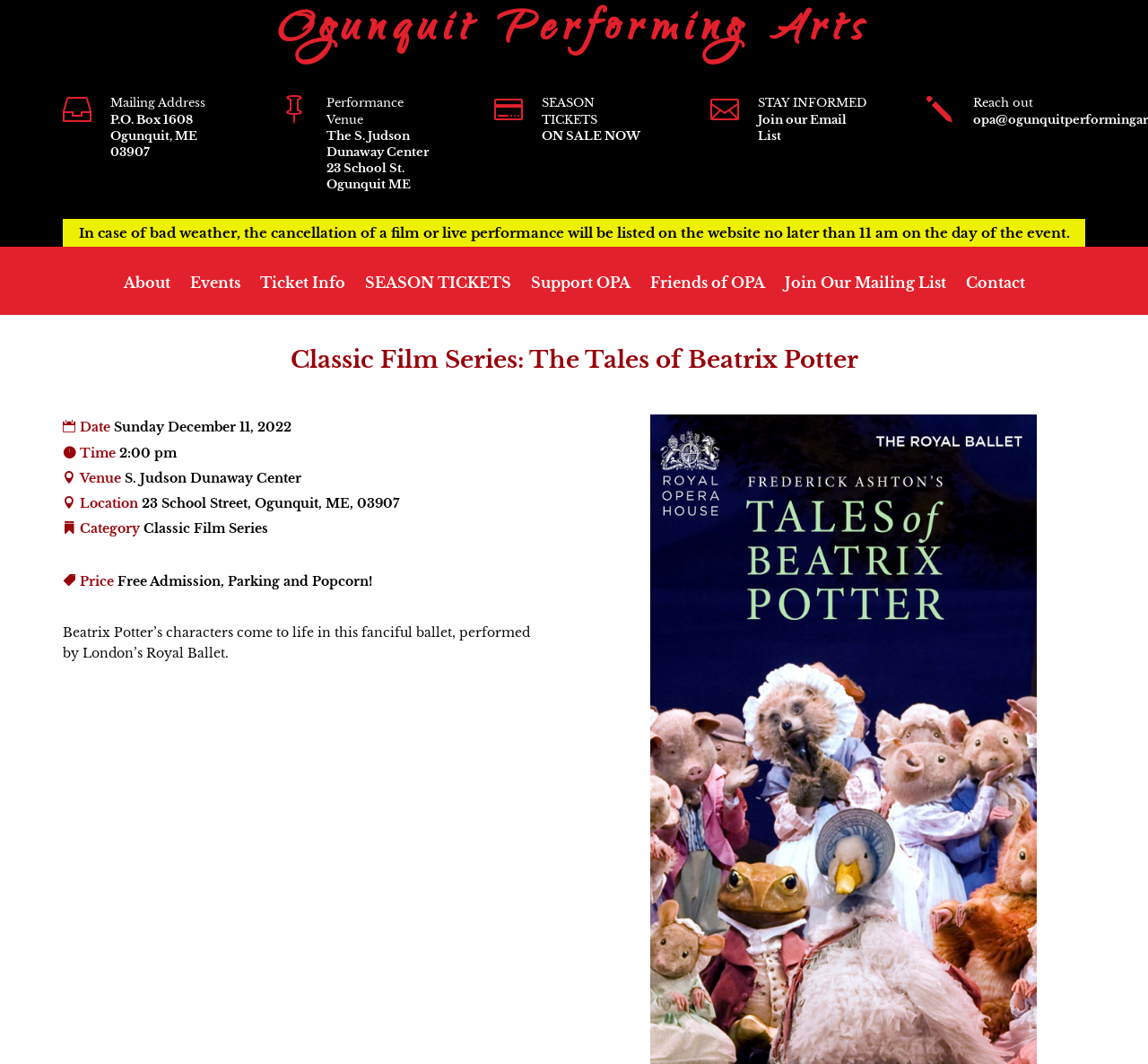What is the date of the Classic Film Series: The Tales of Beatrix Potter?
From the image, respond with a single word or phrase.

Sunday, December 11, 2022